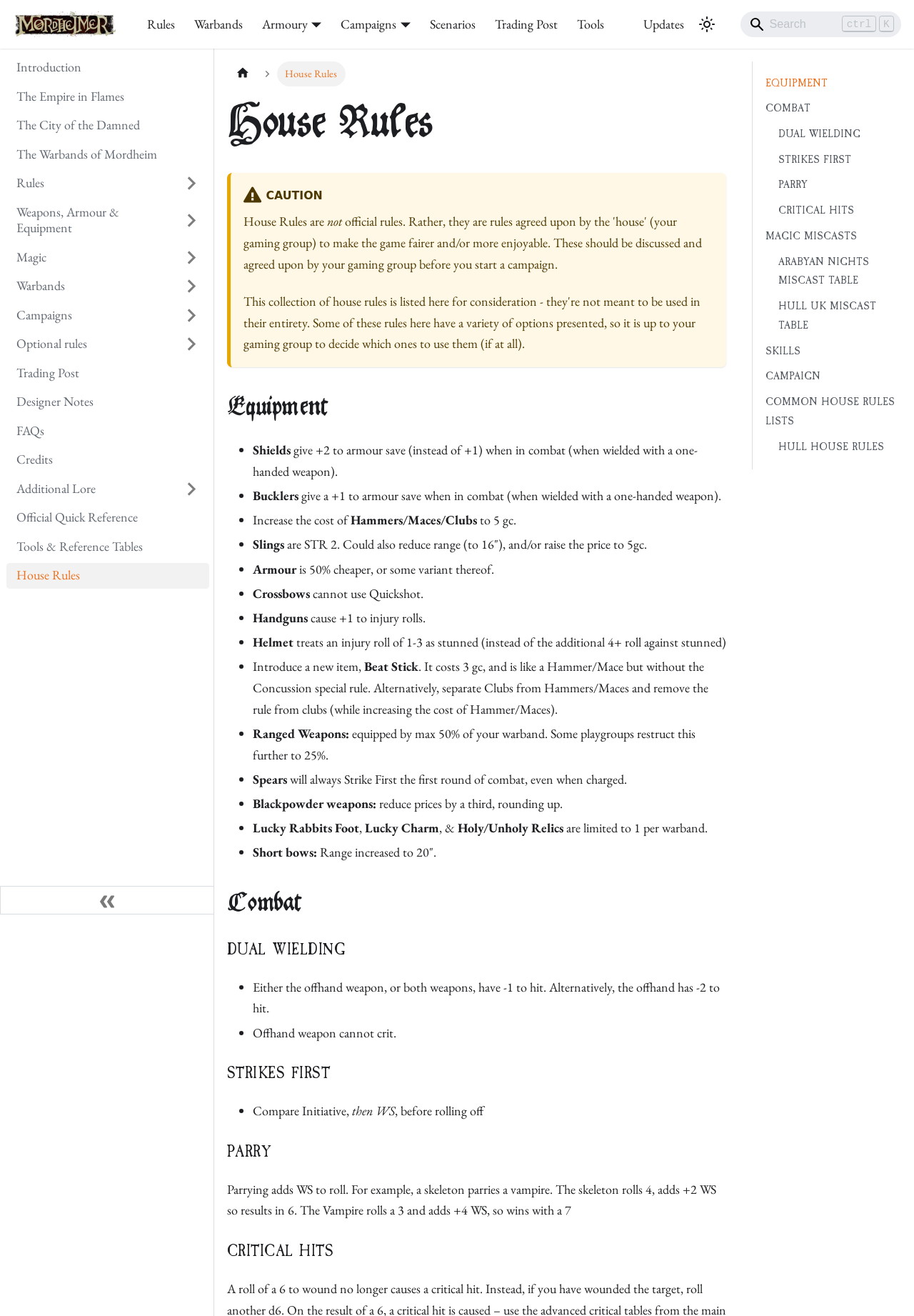Show the bounding box coordinates for the HTML element described as: "Rules".

[0.15, 0.008, 0.202, 0.029]